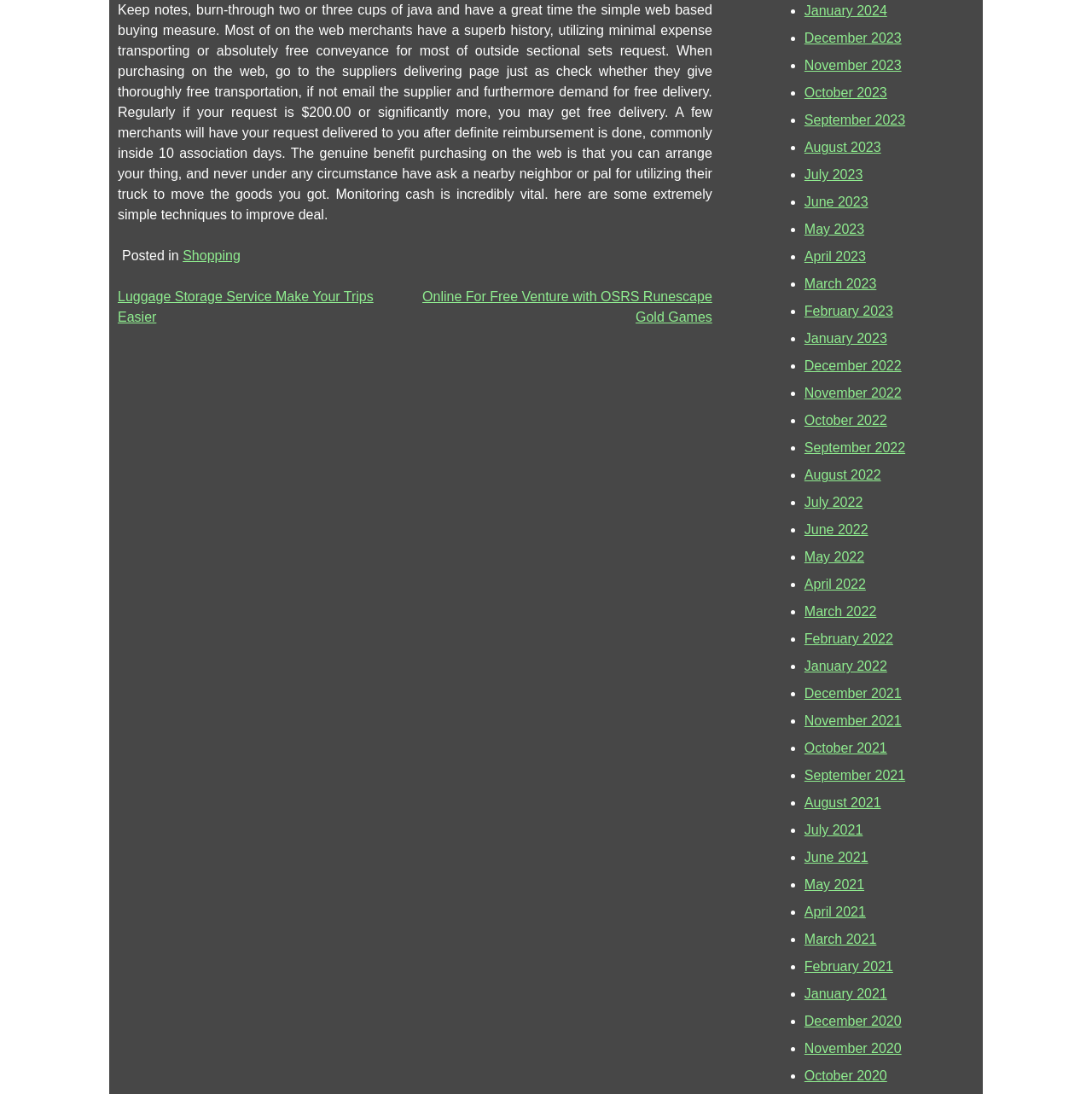Analyze the image and provide a detailed answer to the question: What is the purpose of the 'Posts' navigation?

The 'Posts' navigation is likely a way for users to browse through other posts on the website, possibly organized by category or date.